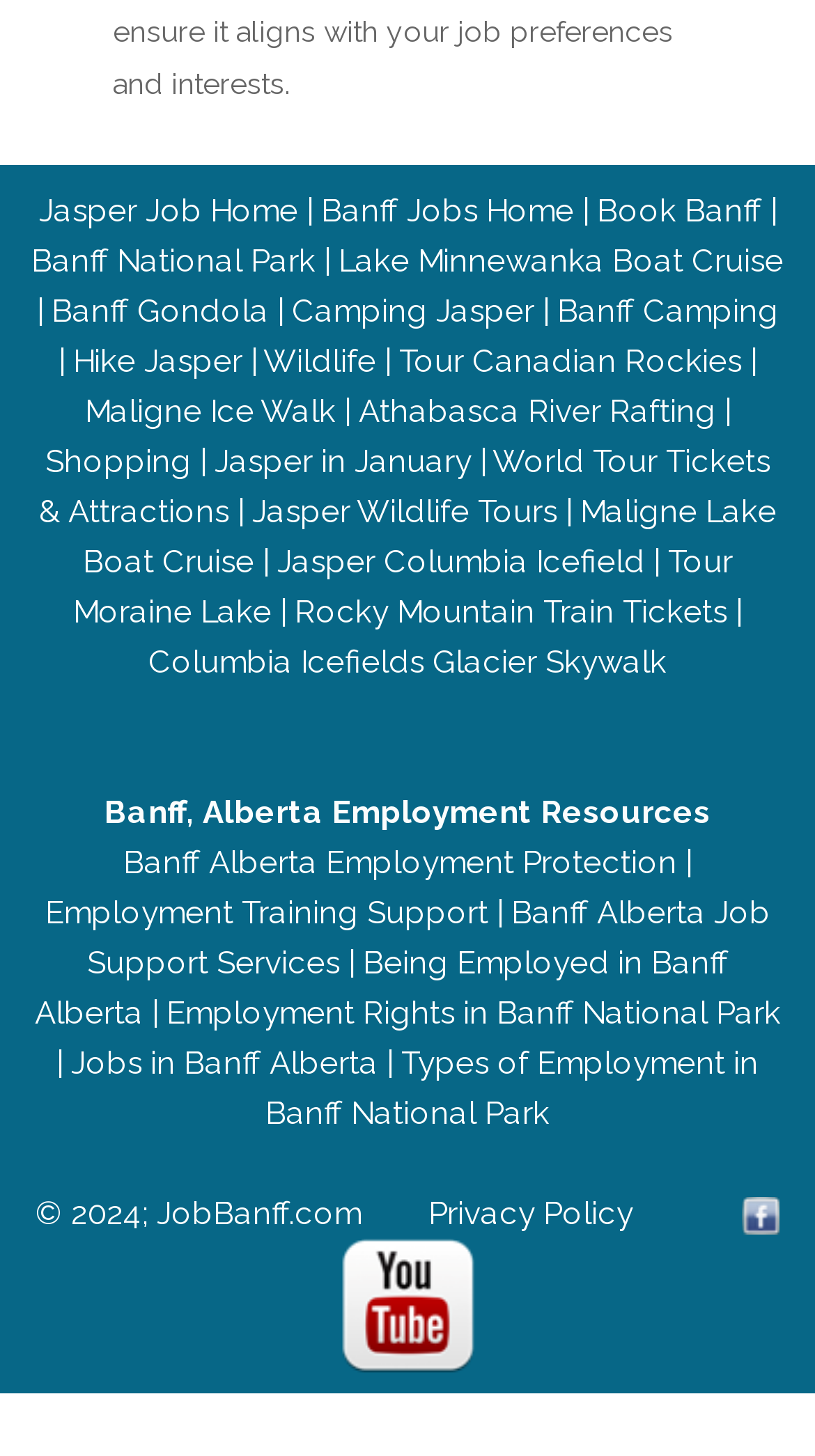Identify the bounding box coordinates for the region of the element that should be clicked to carry out the instruction: "visit the about us page". The bounding box coordinates should be four float numbers between 0 and 1, i.e., [left, top, right, bottom].

None